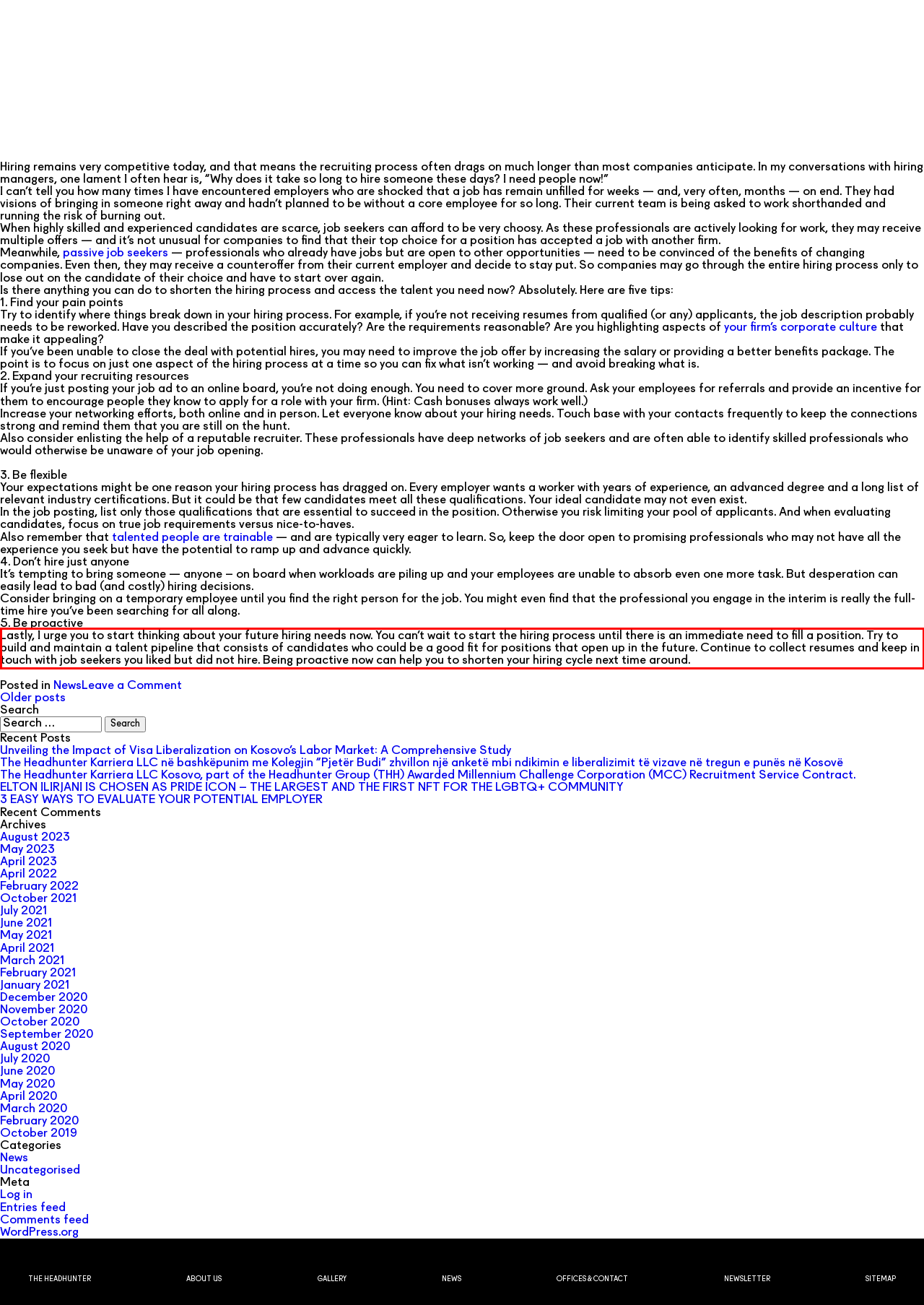Using the provided screenshot, read and generate the text content within the red-bordered area.

Lastly, I urge you to start thinking about your future hiring needs now. You can’t wait to start the hiring process until there is an immediate need to fill a position. Try to build and maintain a talent pipeline that consists of candidates who could be a good fit for positions that open up in the future. Continue to collect resumes and keep in touch with job seekers you liked but did not hire. Being proactive now can help you to shorten your hiring cycle next time around.